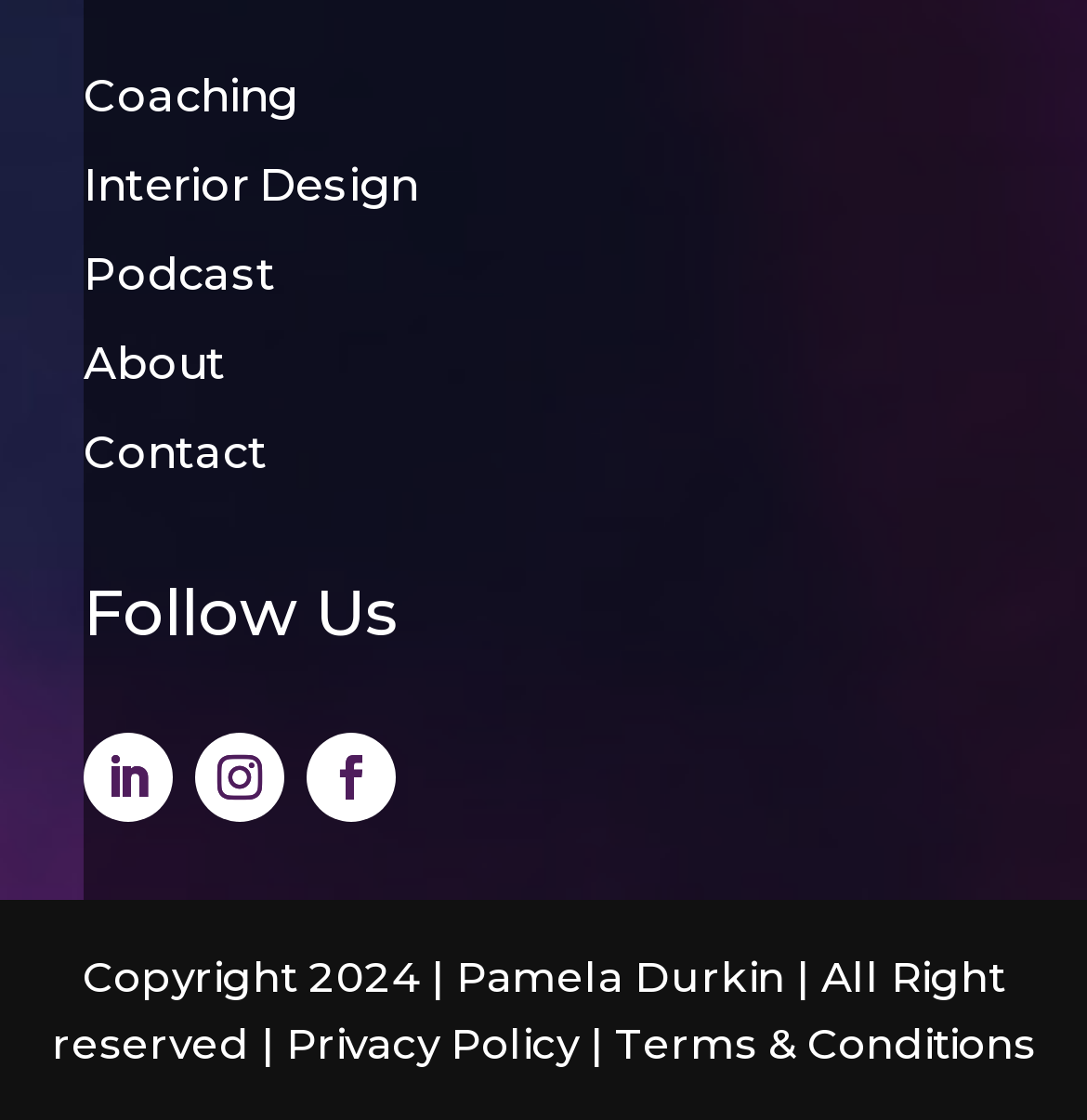What social media platforms are available?
Answer the question with a single word or phrase derived from the image.

Three